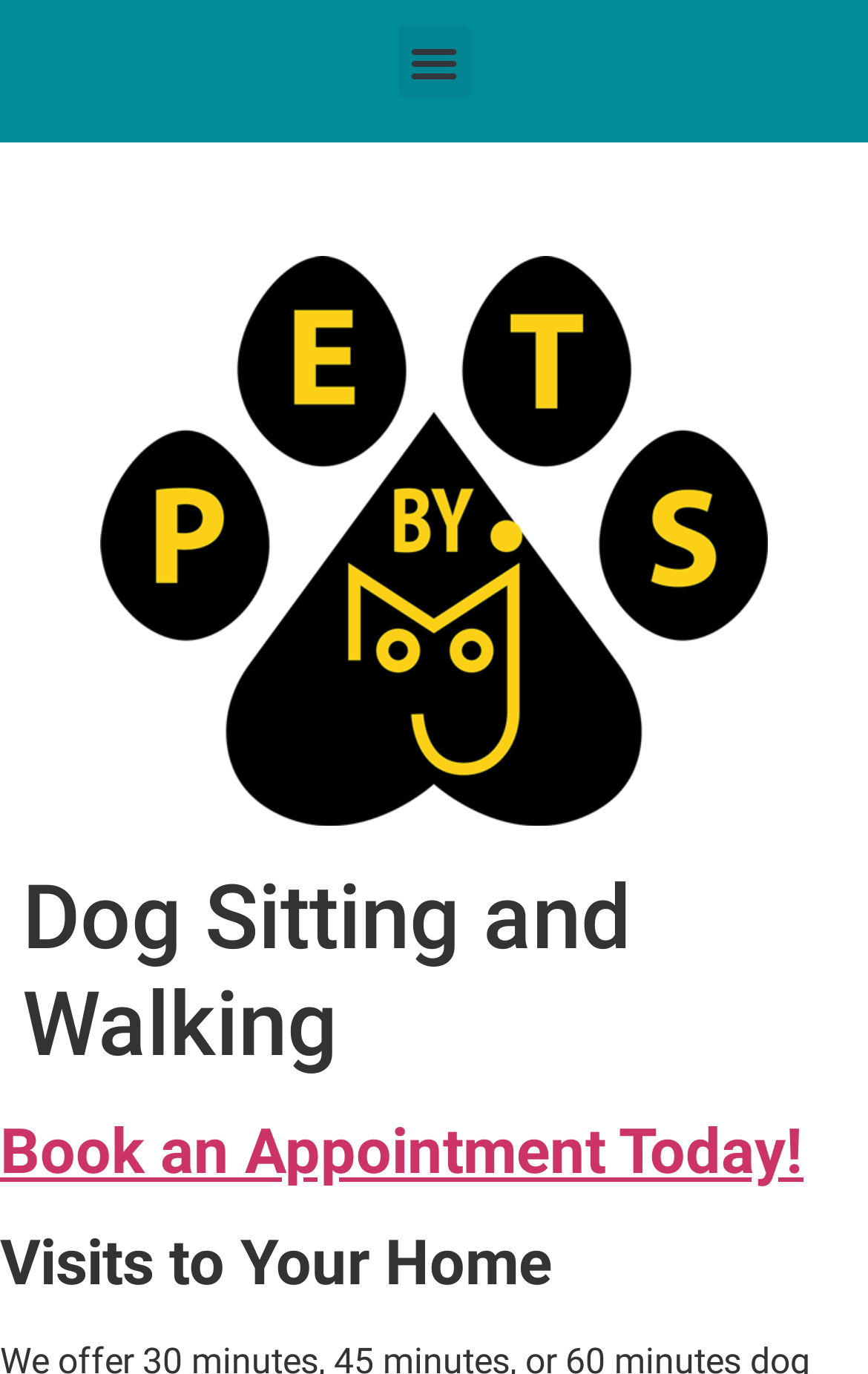Locate the UI element that matches the description Book an Appointment Today! in the webpage screenshot. Return the bounding box coordinates in the format (top-left x, top-left y, bottom-right x, bottom-right y), with values ranging from 0 to 1.

[0.0, 0.812, 0.926, 0.865]